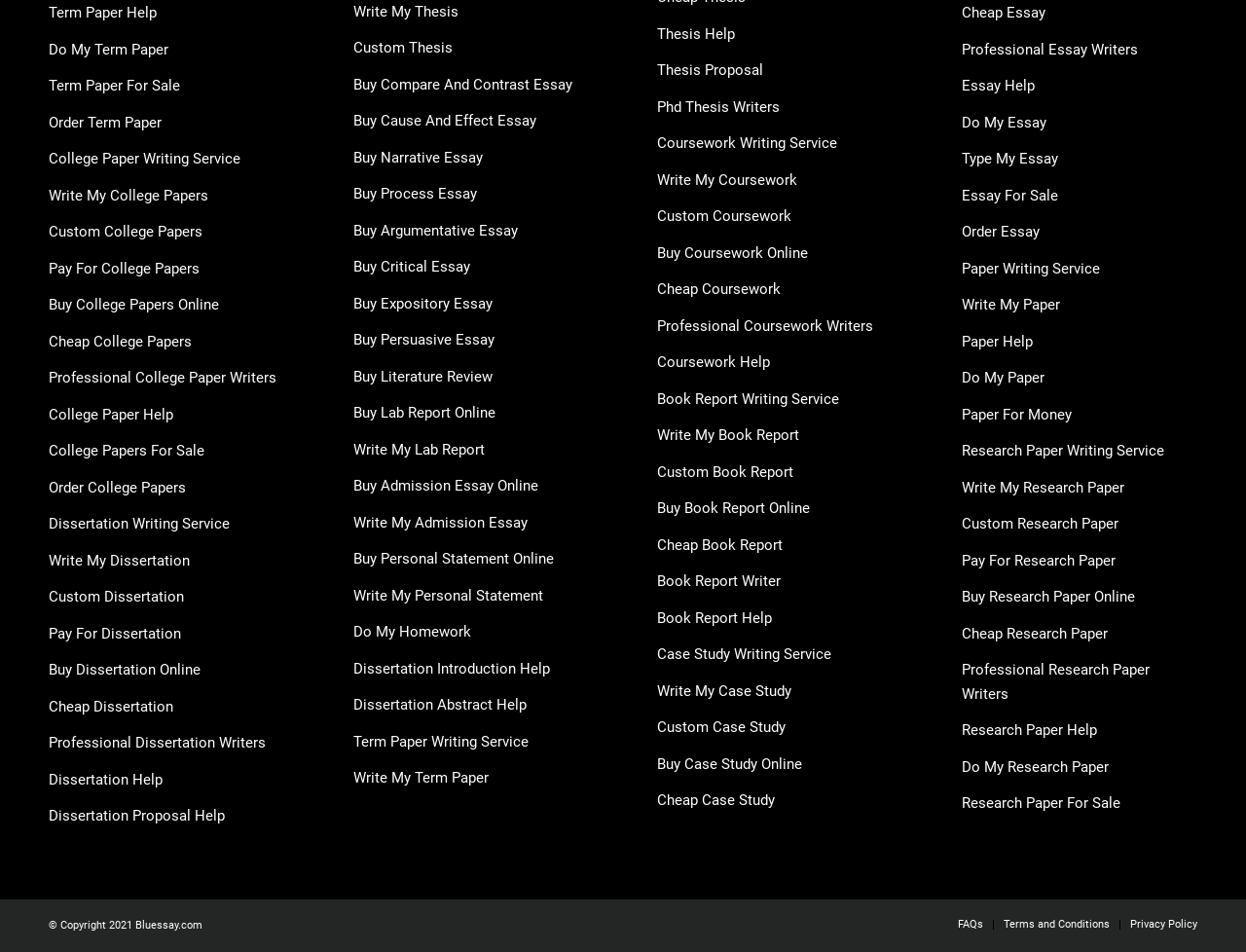Respond to the question below with a single word or phrase: What is the main service offered by this website?

Academic writing